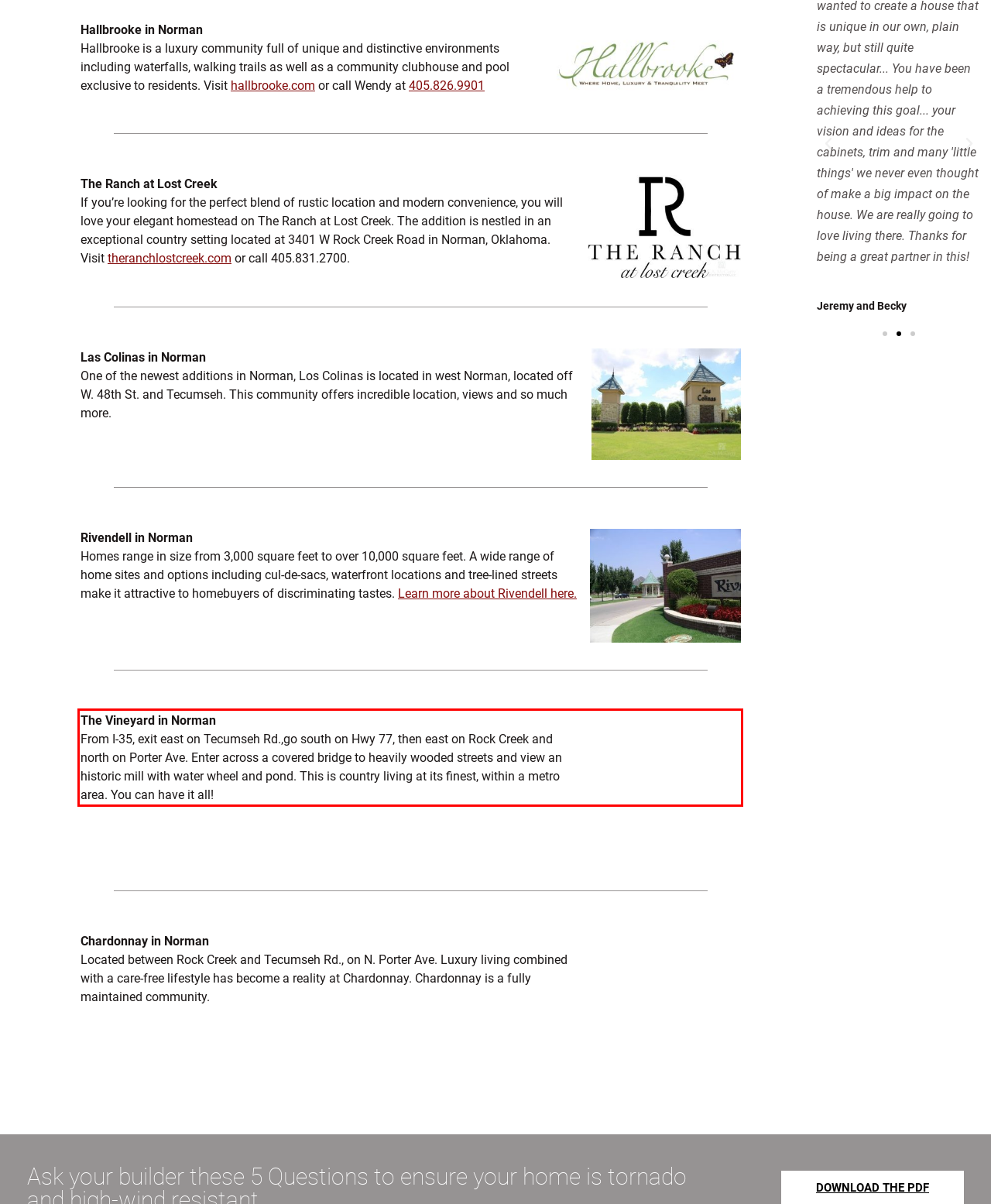Observe the screenshot of the webpage that includes a red rectangle bounding box. Conduct OCR on the content inside this red bounding box and generate the text.

The Vineyard in Norman From I-35, exit east on Tecumseh Rd.,go south on Hwy 77, then east on Rock Creek and north on Porter Ave. Enter across a covered bridge to heavily wooded streets and view an historic mill with water wheel and pond. This is country living at its finest, within a metro area. You can have it all!